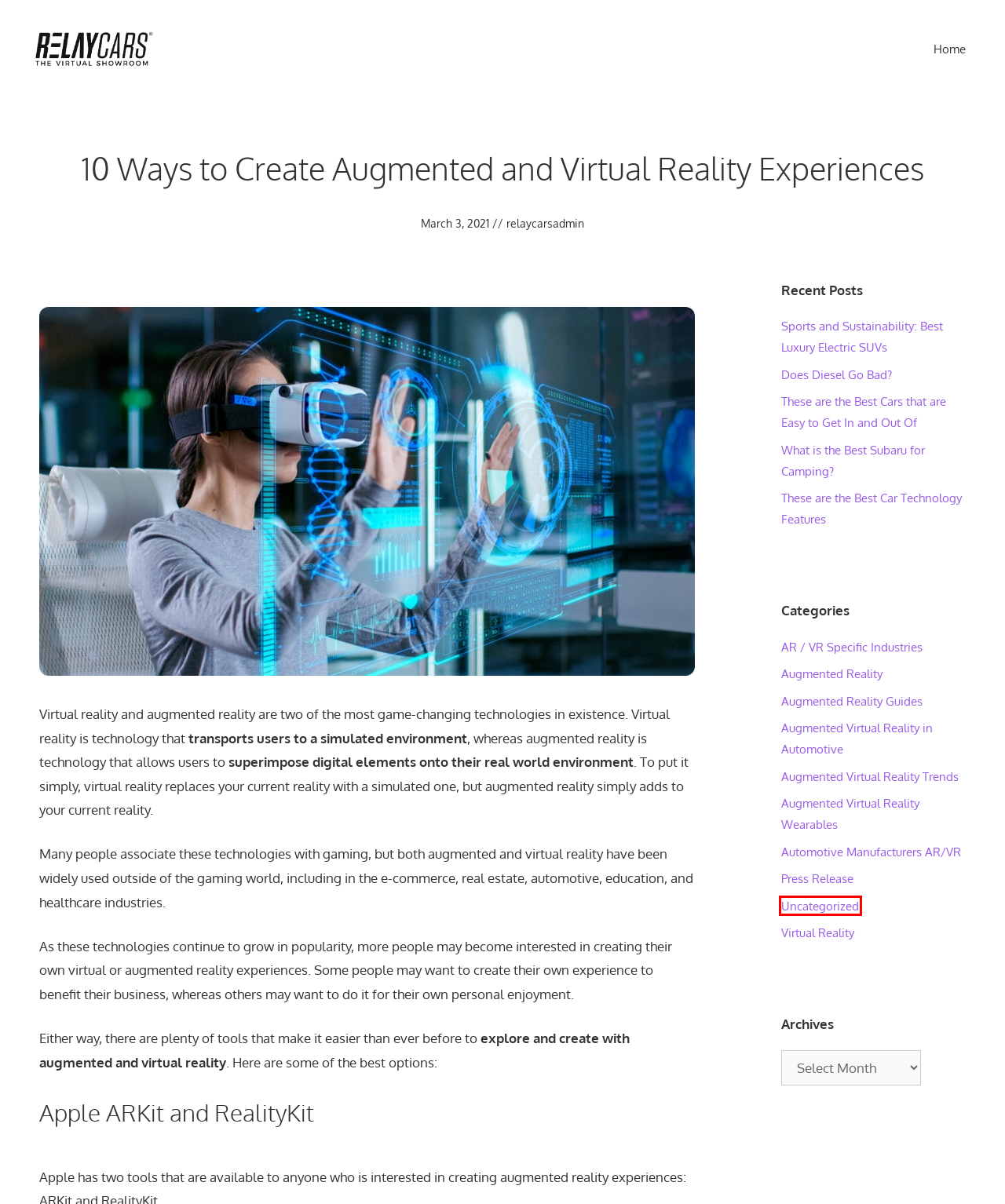A screenshot of a webpage is given, marked with a red bounding box around a UI element. Please select the most appropriate webpage description that fits the new page after clicking the highlighted element. Here are the candidates:
A. Augmented Virtual Reality in Automotive Archives - Relay Cars
B. Relay Cars -
C. Augmented Reality Archives - Relay Cars
D. Augmented Virtual Reality Wearables Archives - Relay Cars
E. Does Diesel Go Bad?
F. Uncategorized Archives - Relay Cars
G. AR / VR Specific Industries Archives - Relay Cars
H. Sports and Sustainability: Best Luxury Electric SUVs

F